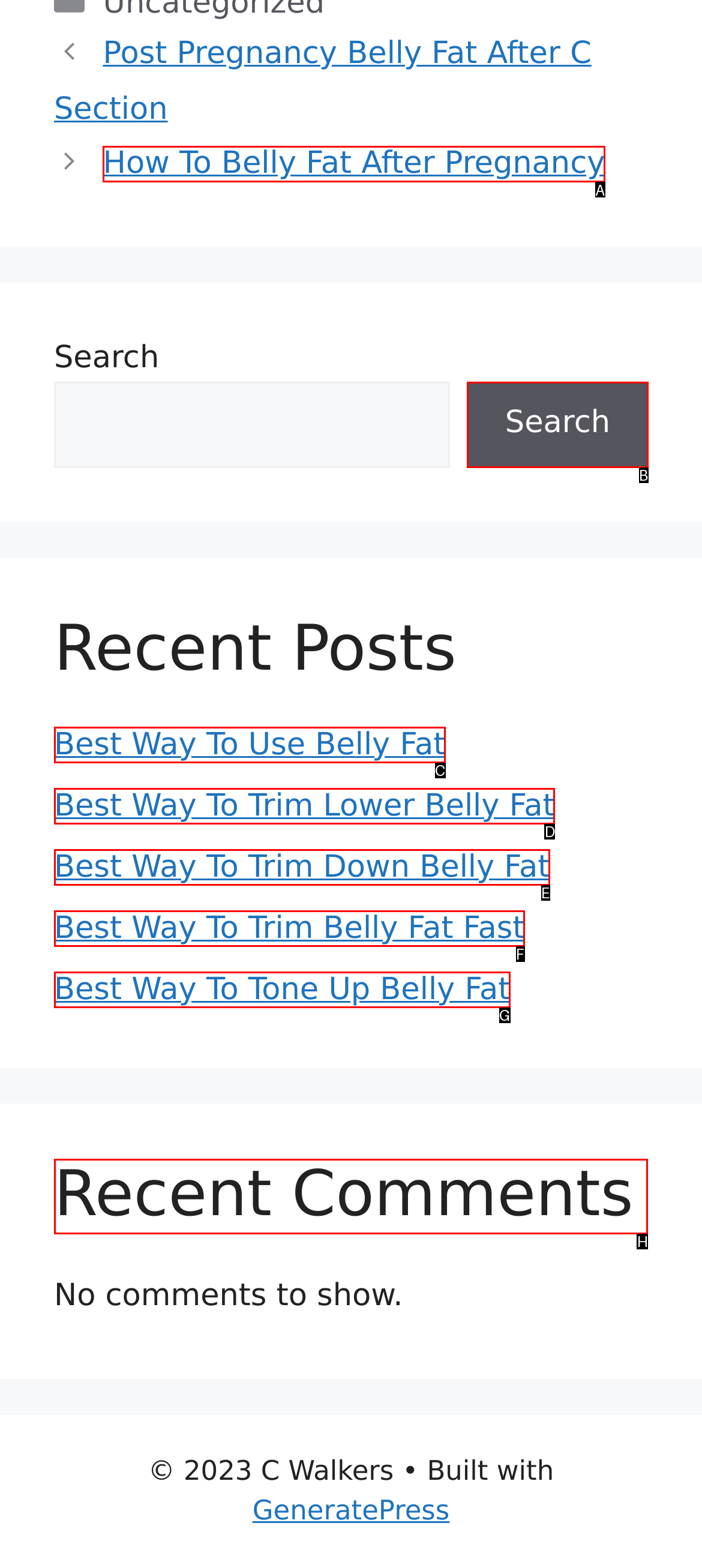Given the task: View categories, point out the letter of the appropriate UI element from the marked options in the screenshot.

None